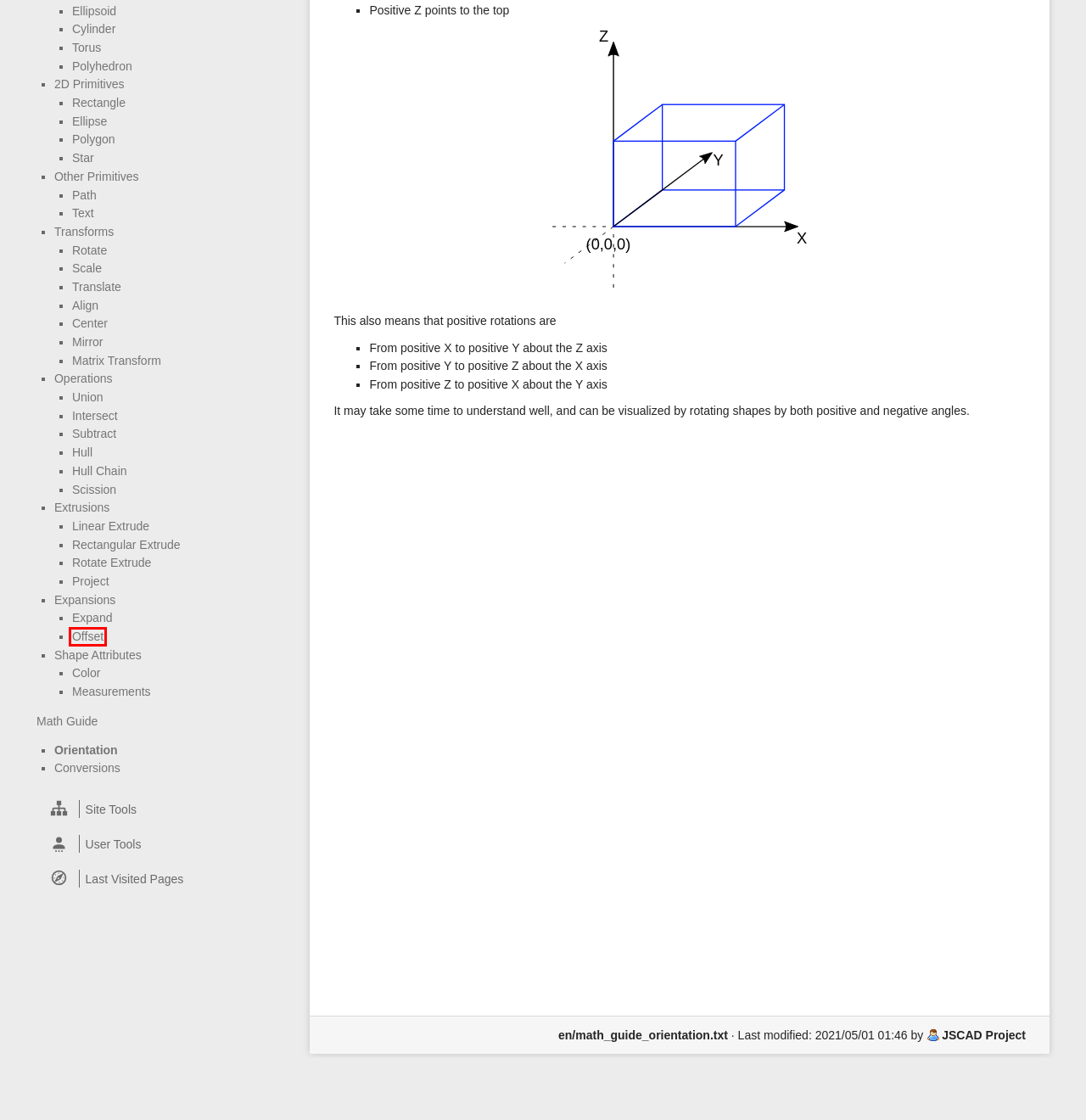You are given a webpage screenshot where a red bounding box highlights an element. Determine the most fitting webpage description for the new page that loads after clicking the element within the red bounding box. Here are the candidates:
A. en:math_guide_orientation_dokuwiki_doku.php_id_en:design_guide_linear_extrude [JSCAD V2 User Guide]
B. en:math_guide_orientation_dokuwiki_doku.php_id_en:design_guide_expand [JSCAD V2 User Guide]
C. en:math_guide_orientation_dokuwiki_doku.php_id_en:design_guide_measurements [JSCAD V2 User Guide]
D. en:math_guide_orientation_dokuwiki_doku.php_id_en:design_guide_scission [JSCAD V2 User Guide]
E. en:math_guide_orientation_dokuwiki_doku.php_id_en:design_guide_transforms [JSCAD V2 User Guide]
F. en:math_guide_orientation_dokuwiki_doku.php_id_en:design_guide_others [JSCAD V2 User Guide]
G. en:math_guide_orientation_dokuwiki_doku.php_id_en:design_guide_offset [JSCAD V2 User Guide]
H. en:math_guide_orientation_dokuwiki_doku.php_id_en:design_guide_expansions [JSCAD V2 User Guide]

G